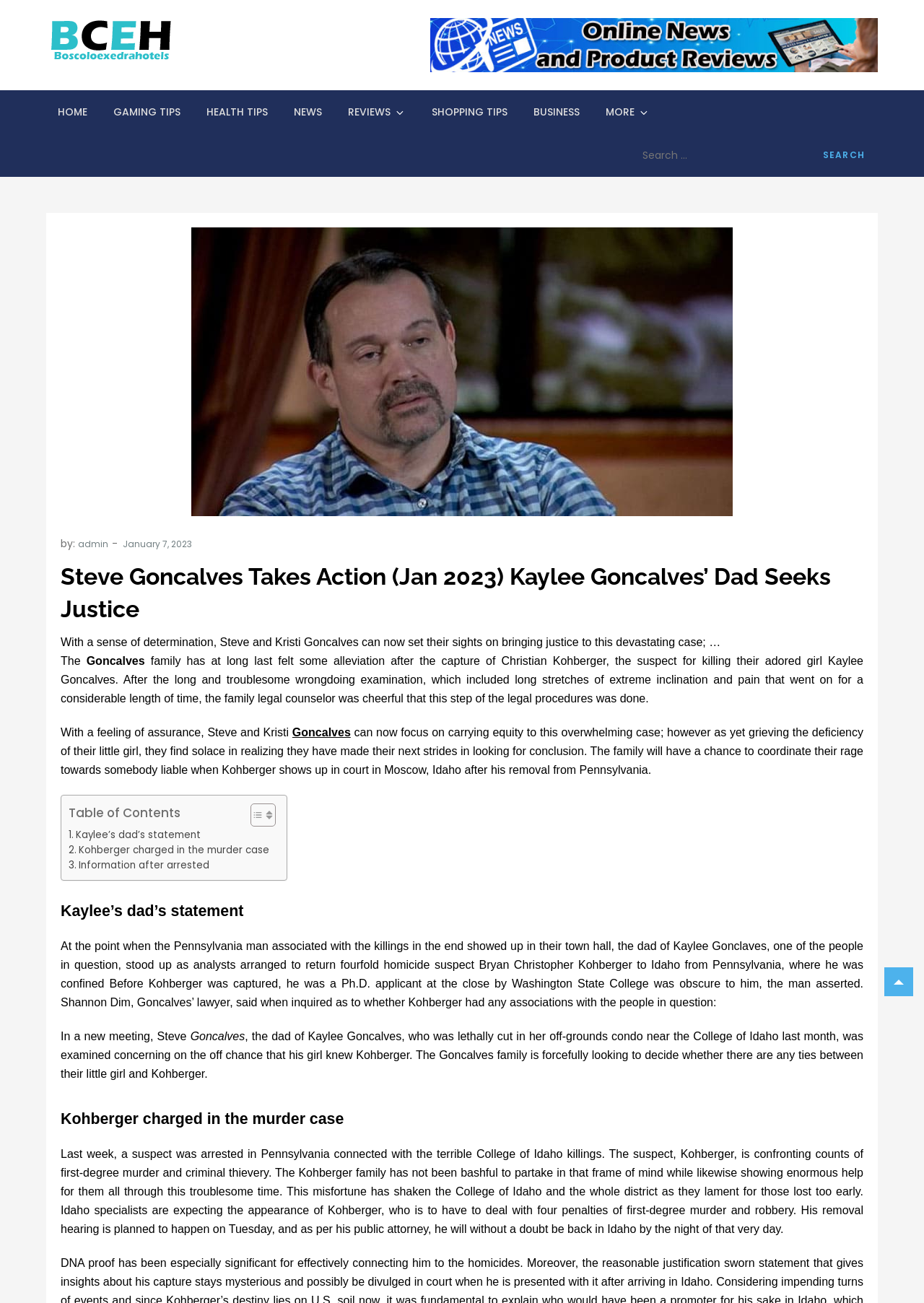Please identify the bounding box coordinates of the element that needs to be clicked to execute the following command: "Go to HOME page". Provide the bounding box using four float numbers between 0 and 1, formatted as [left, top, right, bottom].

[0.05, 0.069, 0.107, 0.102]